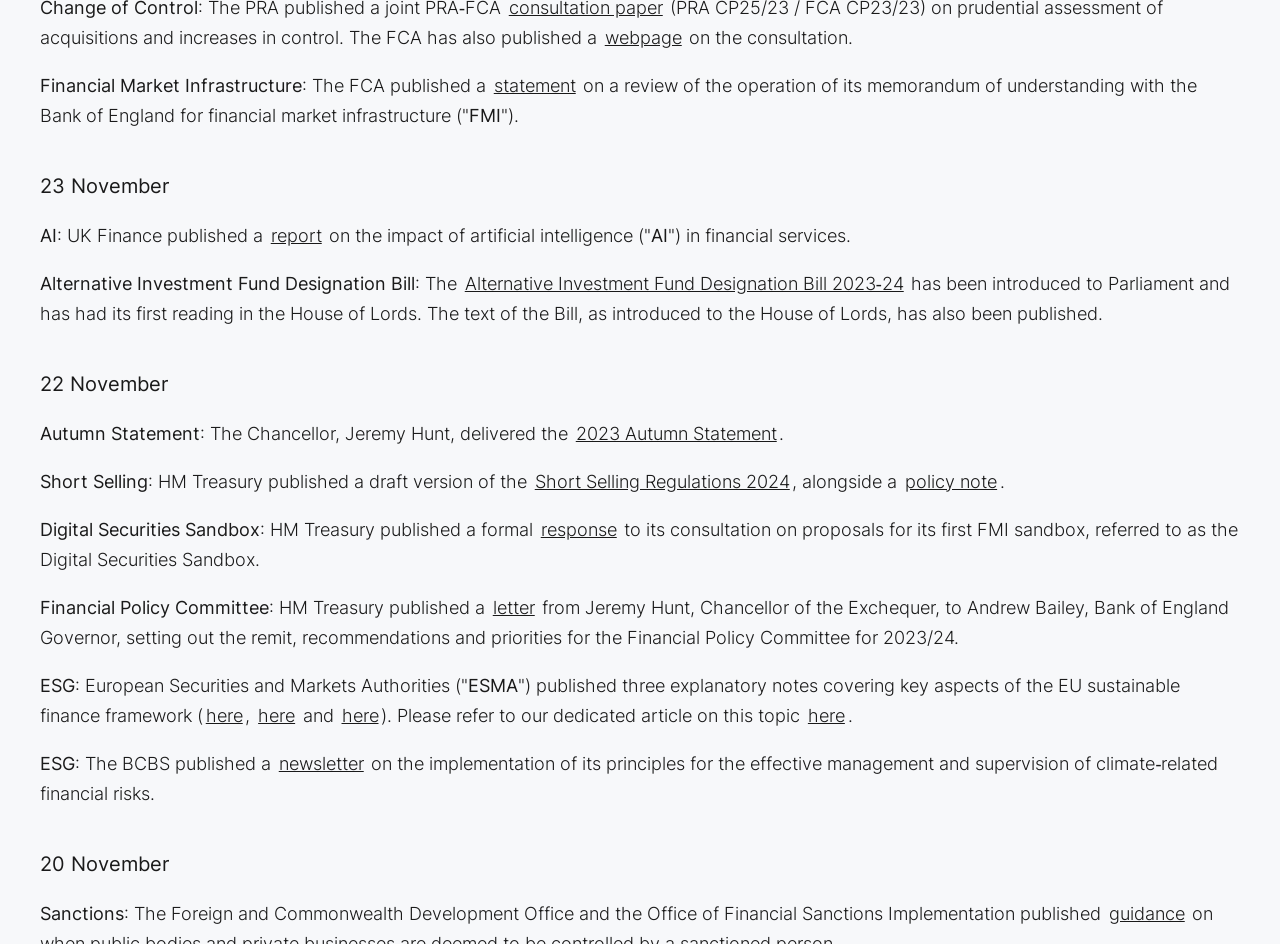Using the provided element description "here", determine the bounding box coordinates of the UI element.

[0.159, 0.745, 0.192, 0.771]